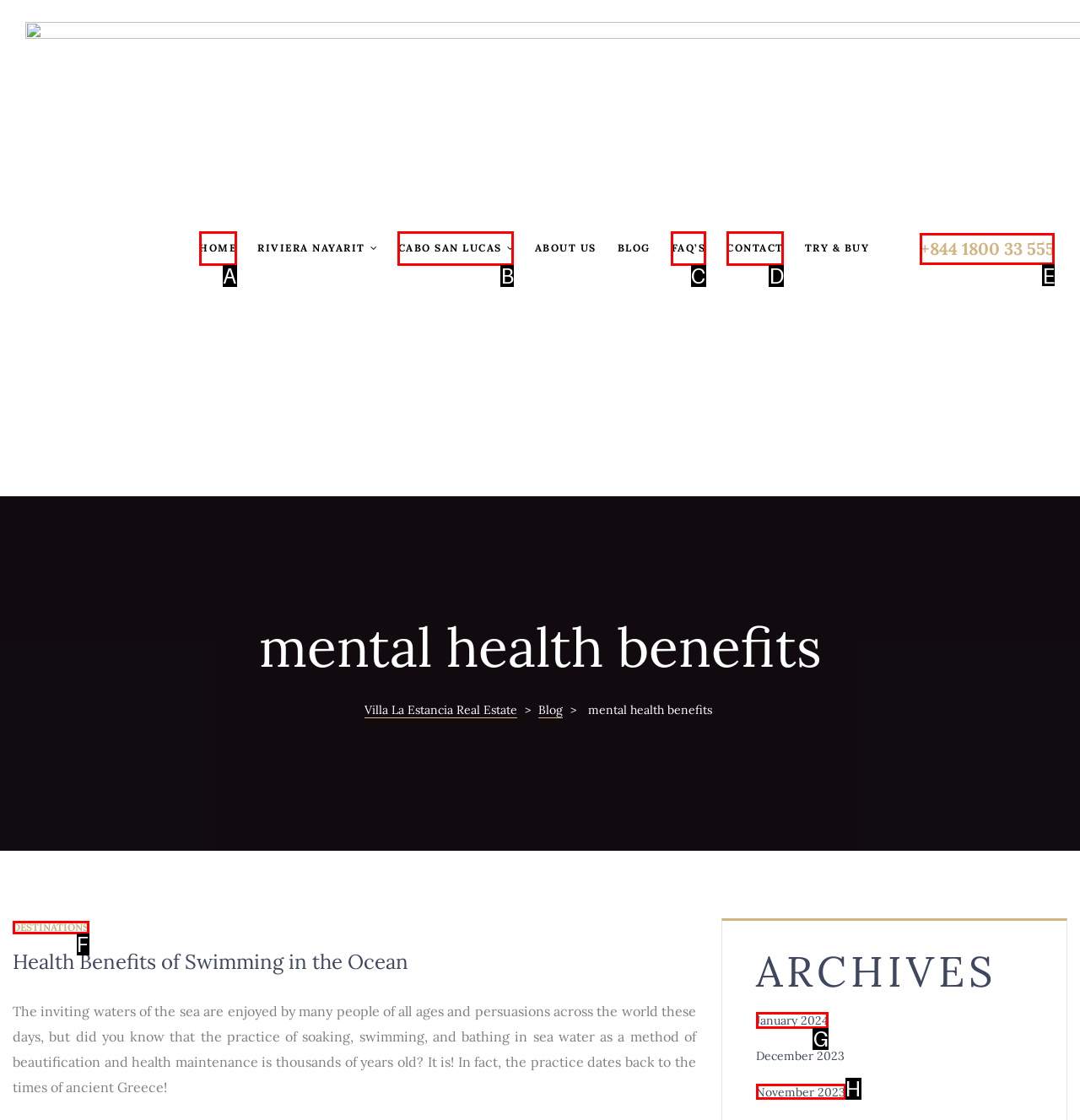Tell me which letter corresponds to the UI element that should be clicked to fulfill this instruction: view January 2024 archives
Answer using the letter of the chosen option directly.

G